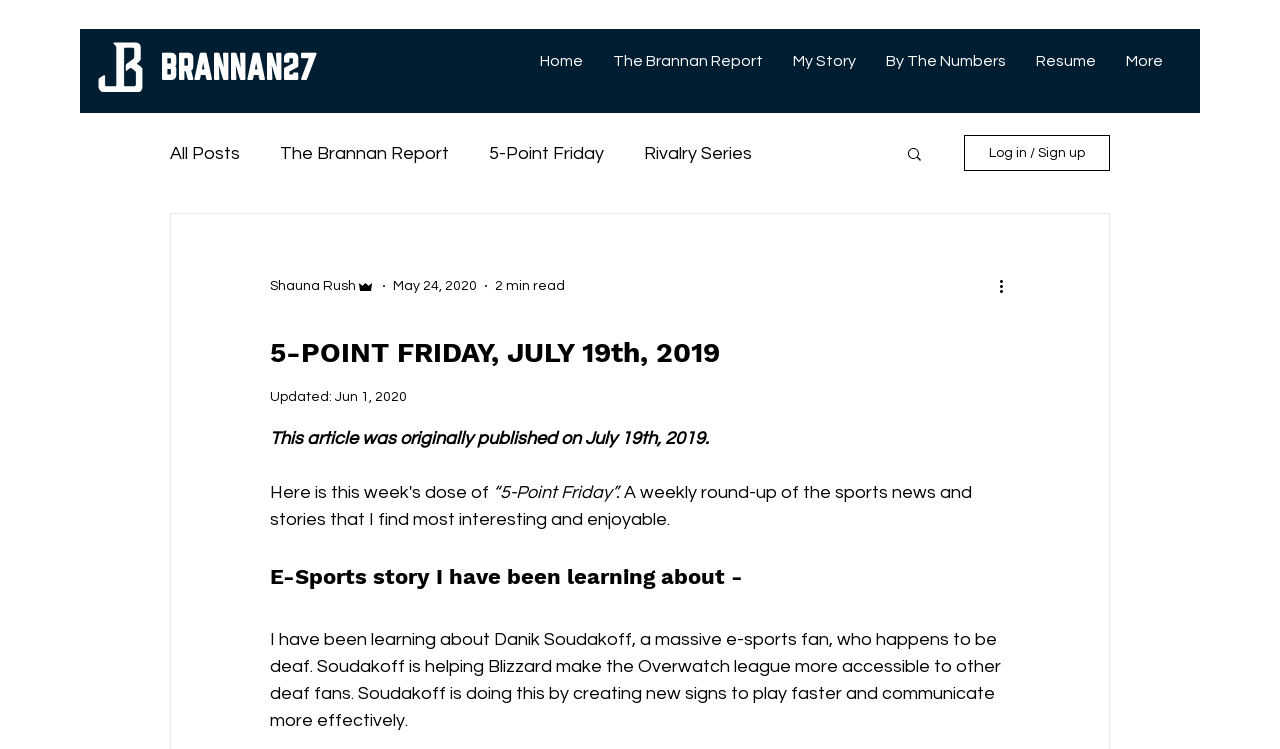Provide the bounding box coordinates for the area that should be clicked to complete the instruction: "Read more about 5-Point Friday".

[0.382, 0.192, 0.472, 0.217]